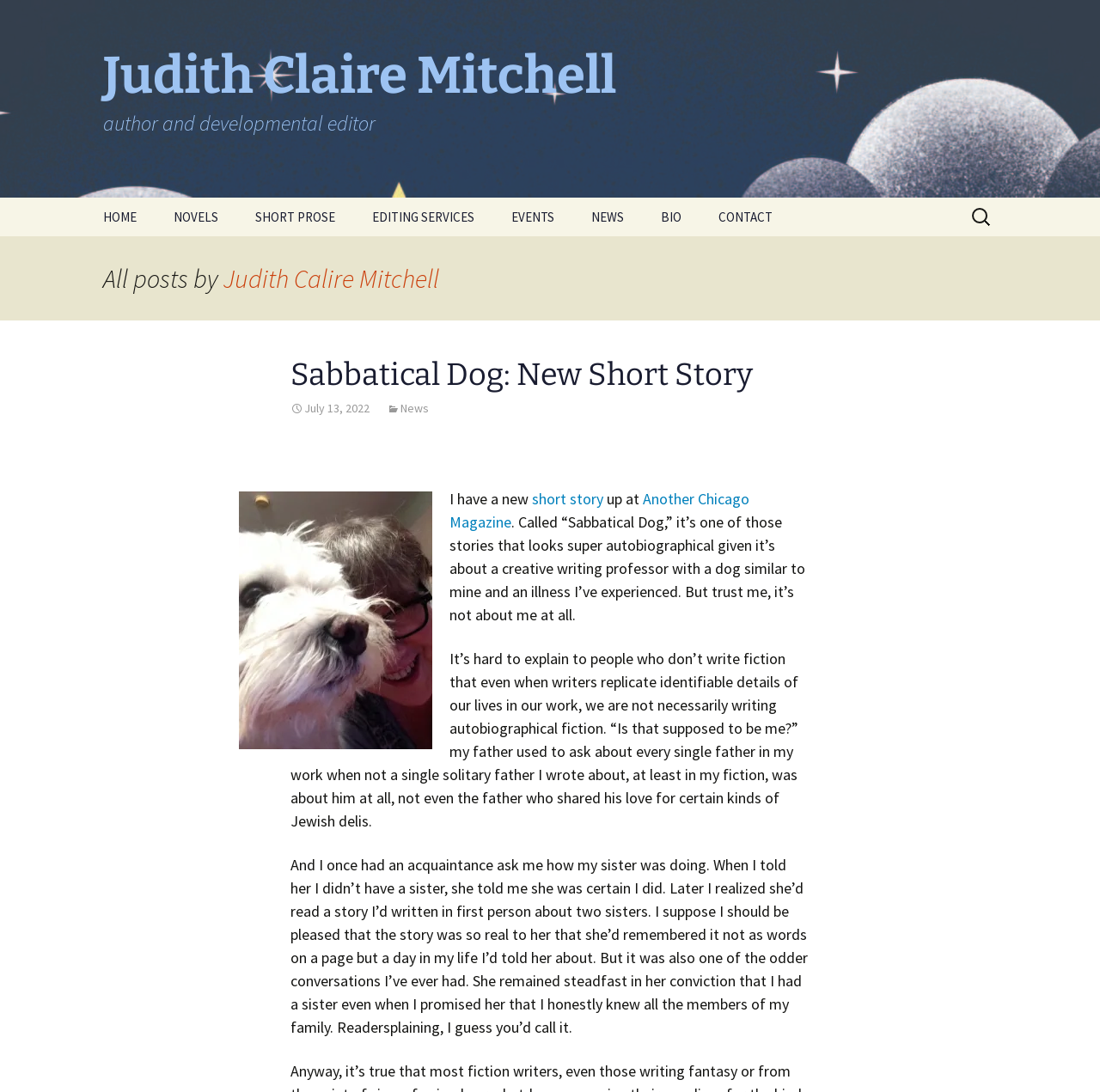What is the title of the latest article?
Please provide an in-depth and detailed response to the question.

The latest article can be identified by looking at the heading elements with y-coordinates greater than 0.216. The first heading element in this region contains the text 'Sabbatical Dog: New Short Story', which suggests that it is the title of the latest article.